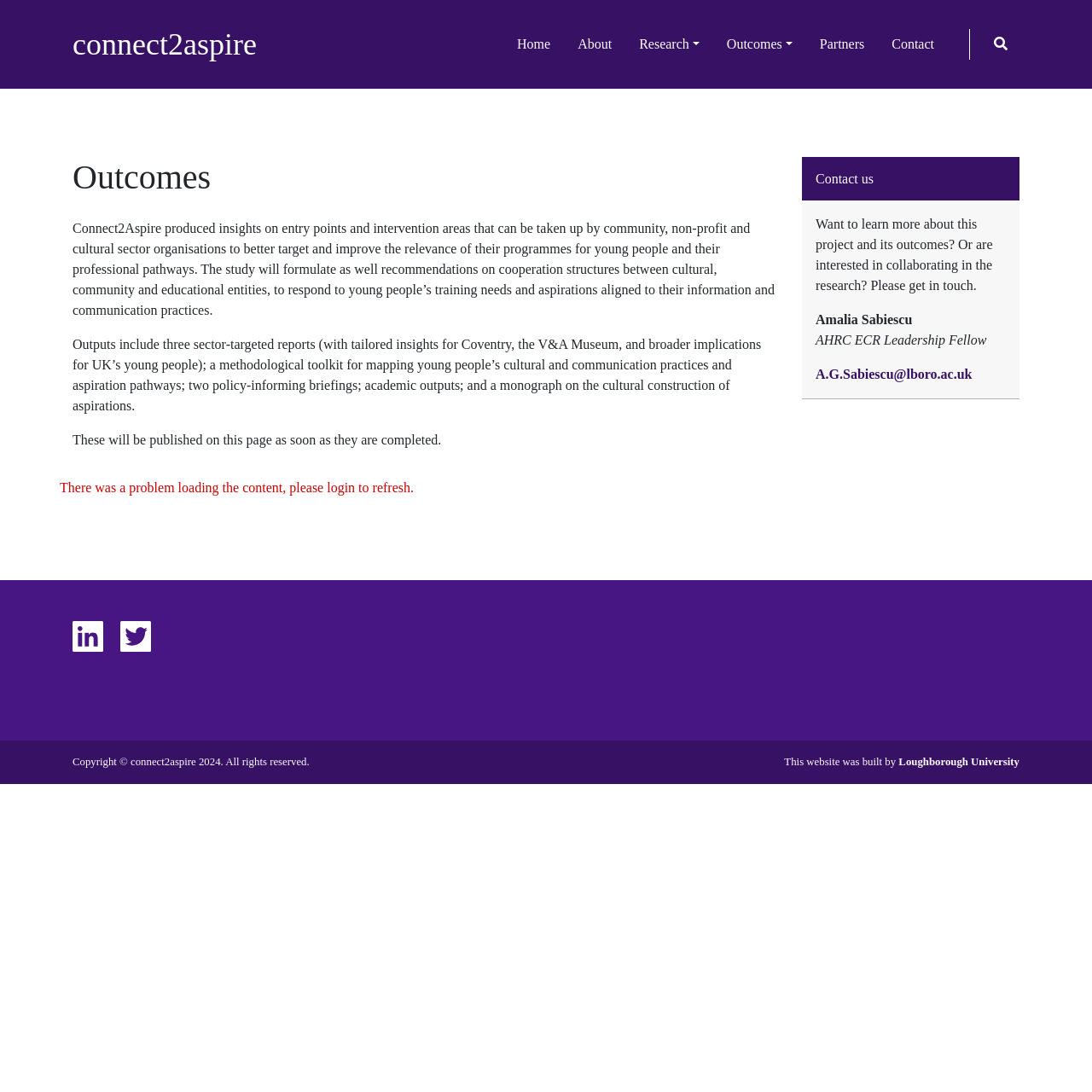Find the bounding box coordinates of the element to click in order to complete this instruction: "send an email to Amalia Sabiescu". The bounding box coordinates must be four float numbers between 0 and 1, denoted as [left, top, right, bottom].

[0.747, 0.336, 0.89, 0.349]